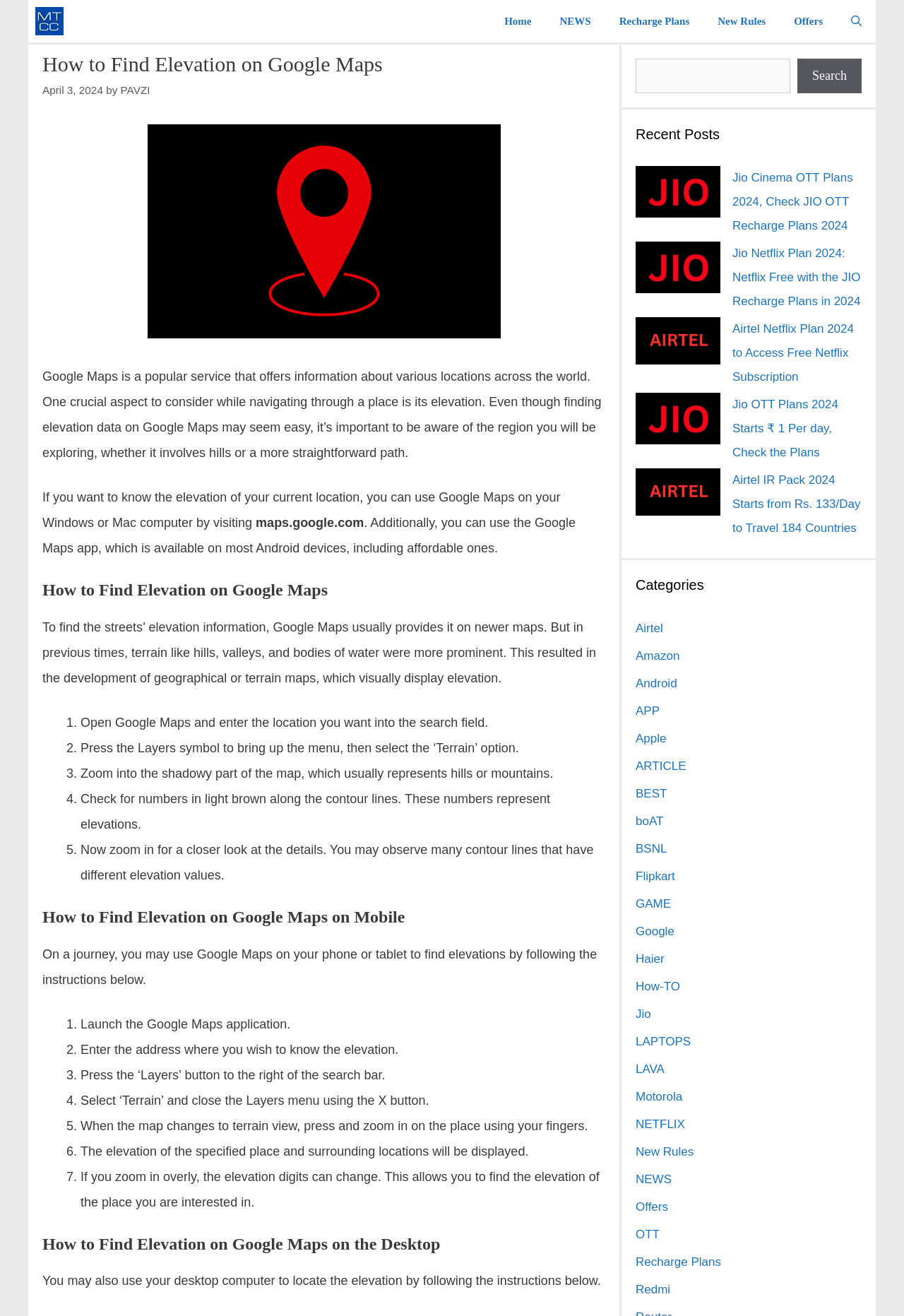Based on what you see in the screenshot, provide a thorough answer to this question: What does the terrain view on Google Maps represent?

According to the webpage, when you zoom into the shadowy part of the map, it usually represents hills or mountains, which is indicated by the terrain view on Google Maps.